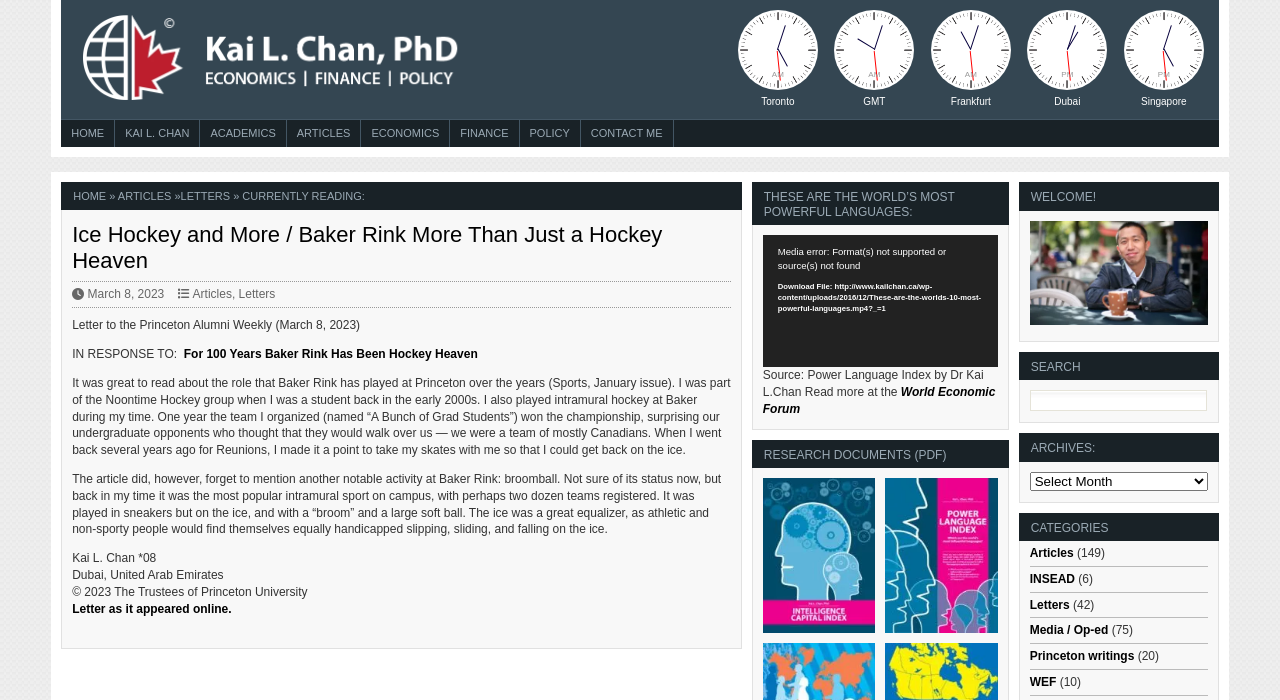Can you provide the bounding box coordinates for the element that should be clicked to implement the instruction: "Play the video"?

[0.608, 0.482, 0.624, 0.51]